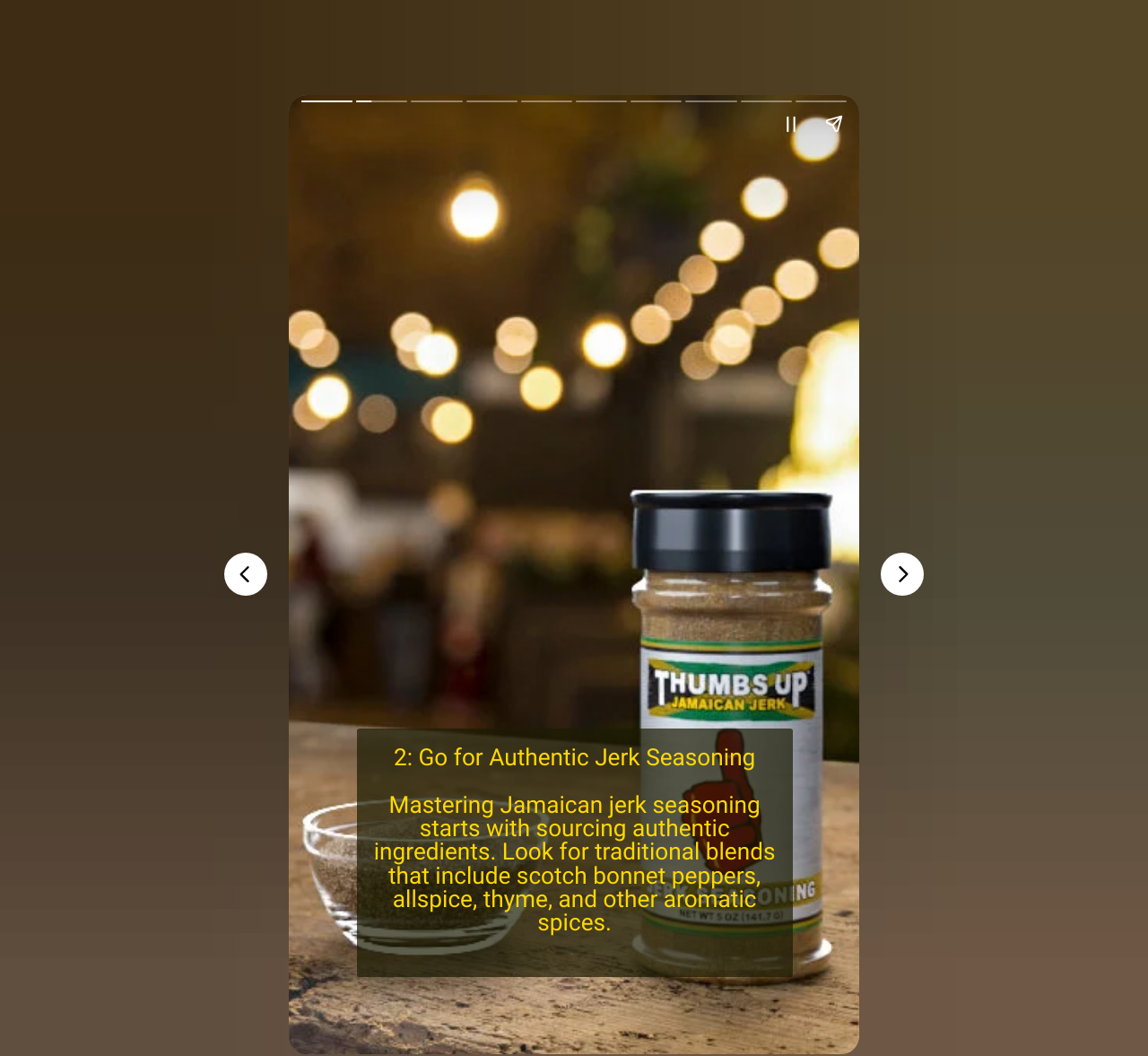Provide a single word or phrase to answer the given question: 
How many buttons are on the webpage?

5